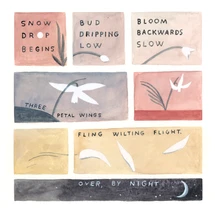What is the theme of the poetic phrases in the image?
Based on the visual content, answer with a single word or a brief phrase.

Growth and change